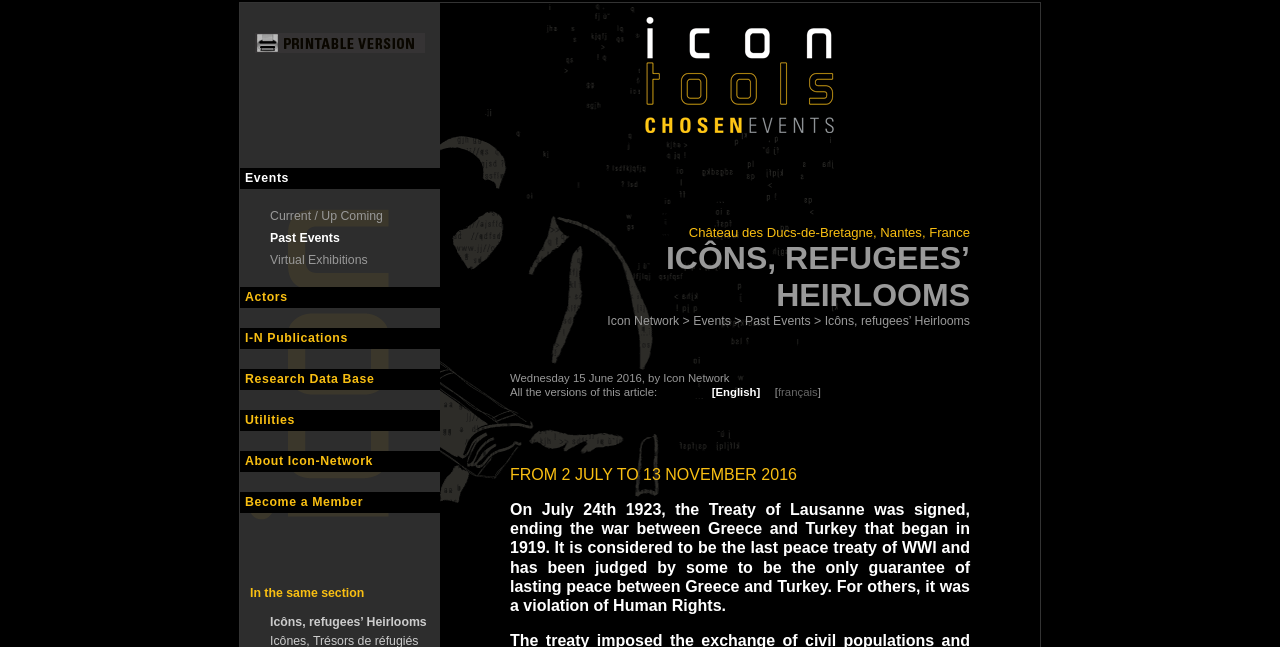Can you specify the bounding box coordinates for the region that should be clicked to fulfill this instruction: "Read about Icôns, refugees’ Heirlooms".

[0.188, 0.951, 0.344, 0.972]